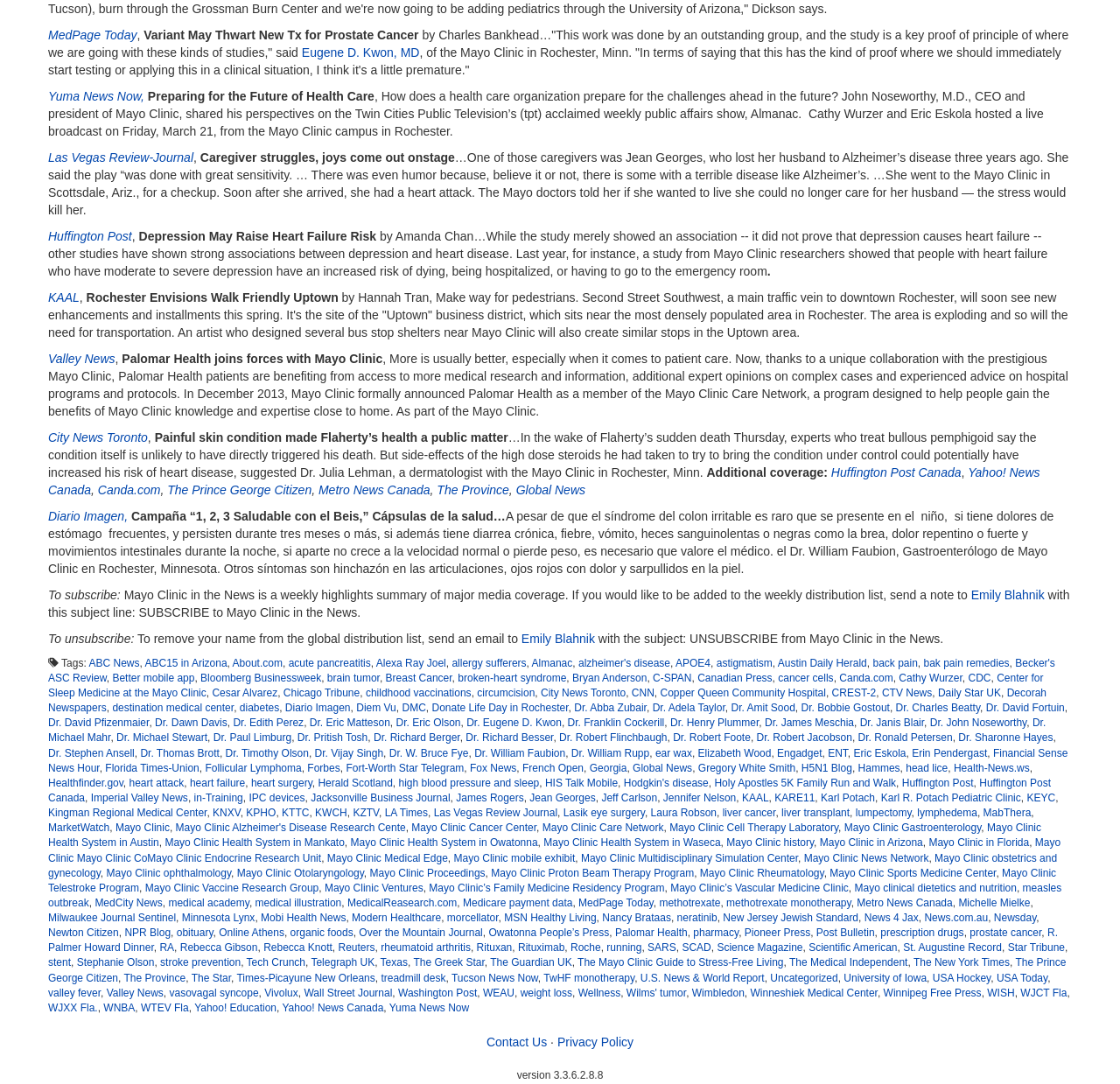What is the name of the TV show where John Noseworthy, M.D. shared his perspectives?
Answer the question with a single word or phrase, referring to the image.

Almanac